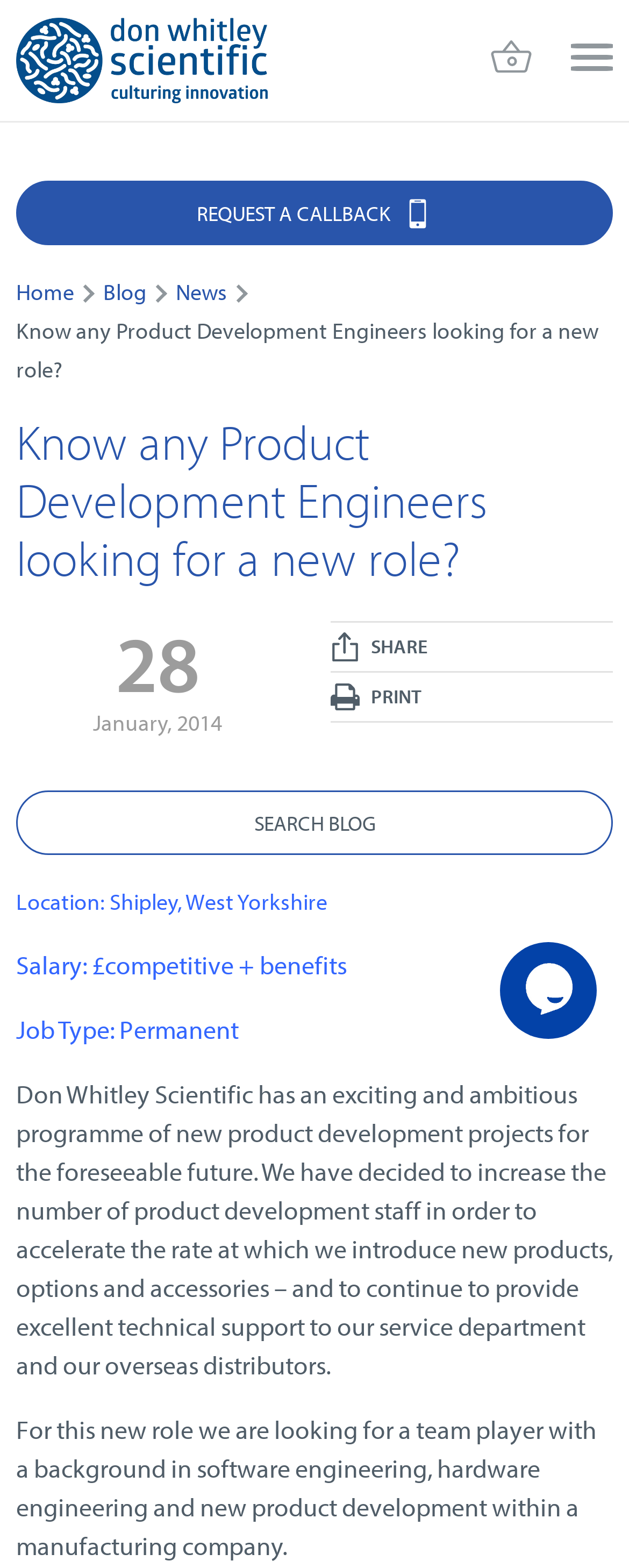Please find and generate the text of the main heading on the webpage.

Know any Product Development Engineers looking for a new role?